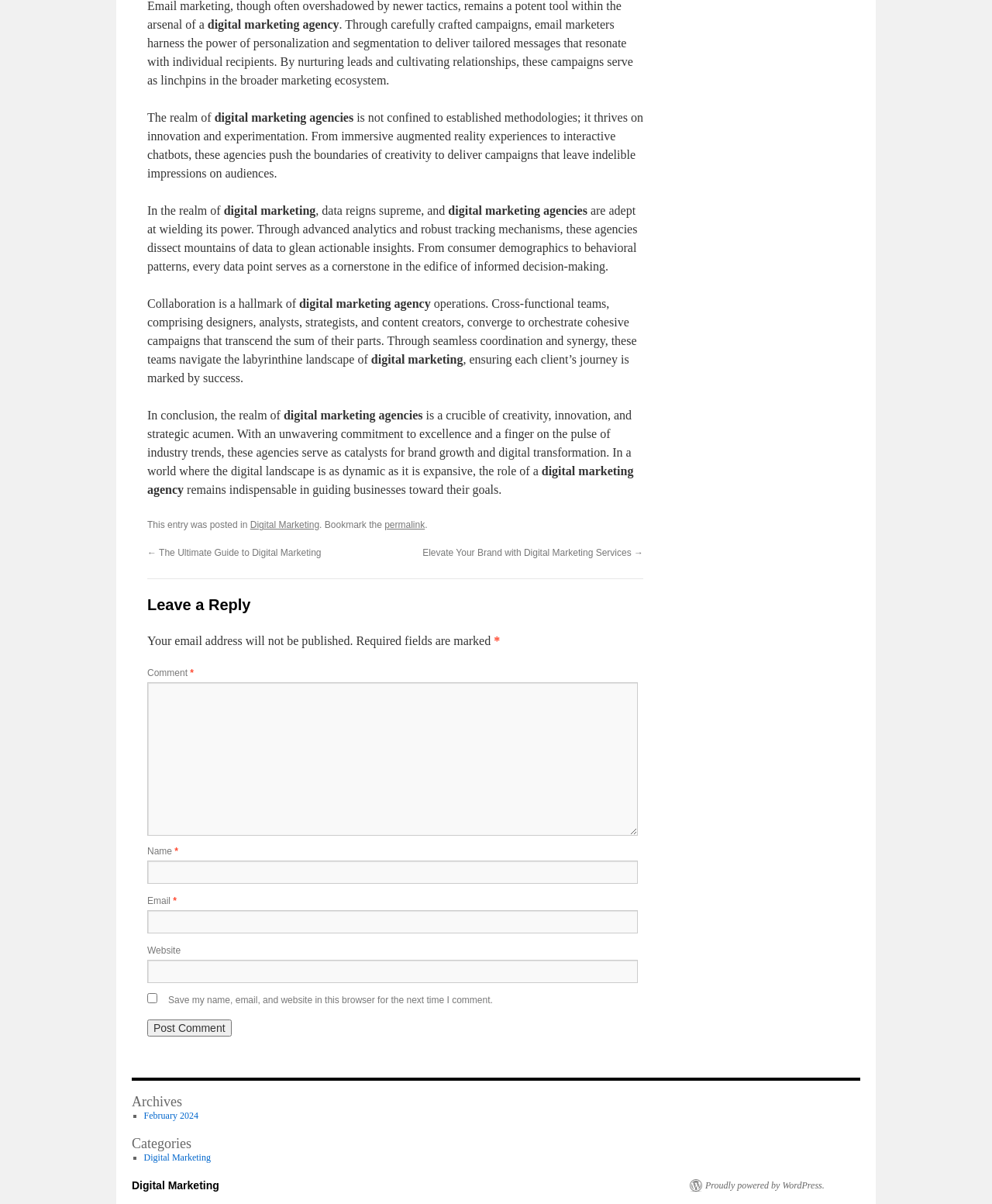Determine the bounding box coordinates of the element that should be clicked to execute the following command: "Click the 'Post Comment' button".

[0.148, 0.847, 0.233, 0.861]